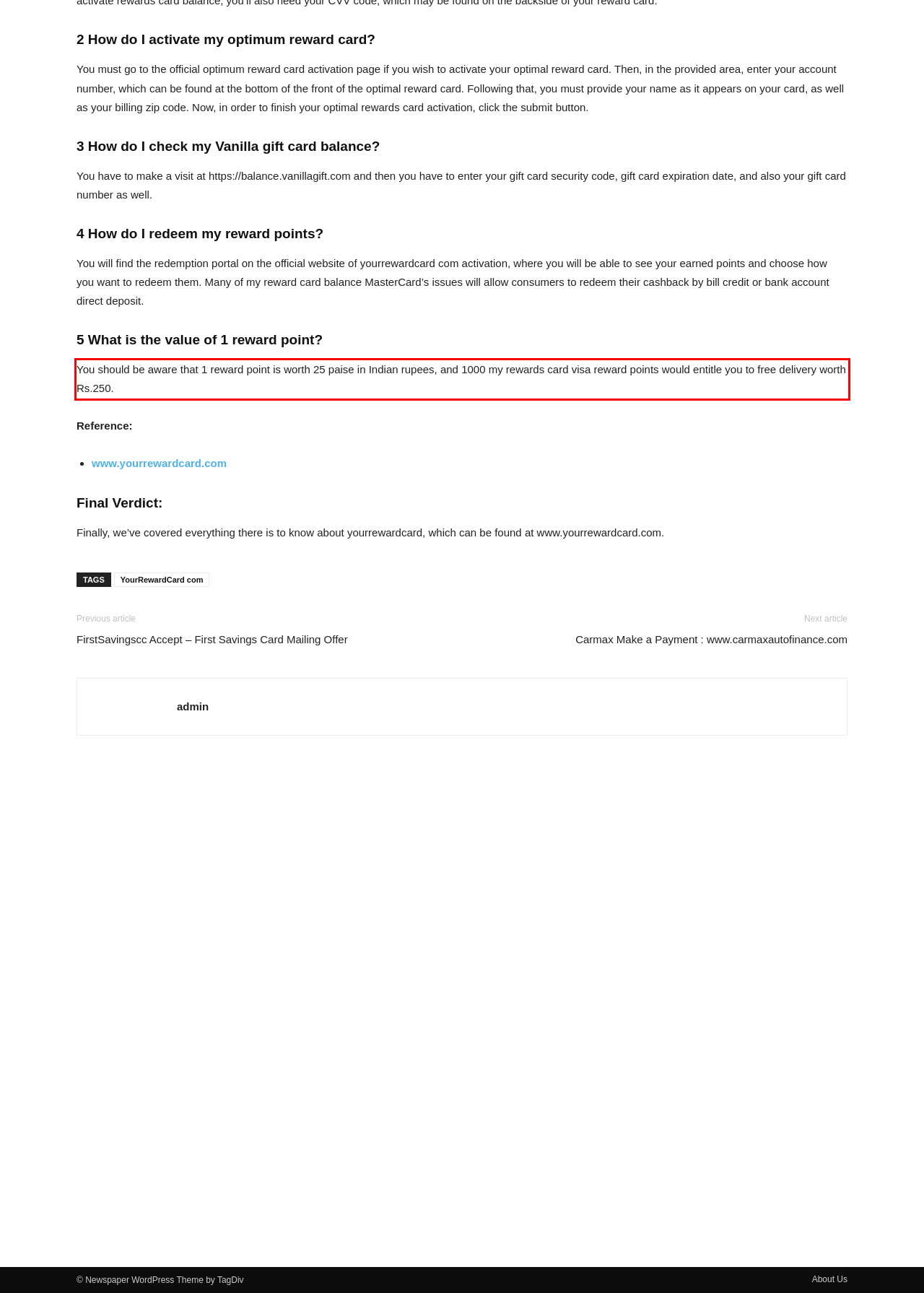Examine the screenshot of the webpage, locate the red bounding box, and generate the text contained within it.

You should be aware that 1 reward point is worth 25 paise in Indian rupees, and 1000 my rewards card visa reward points would entitle you to free delivery worth Rs.250.